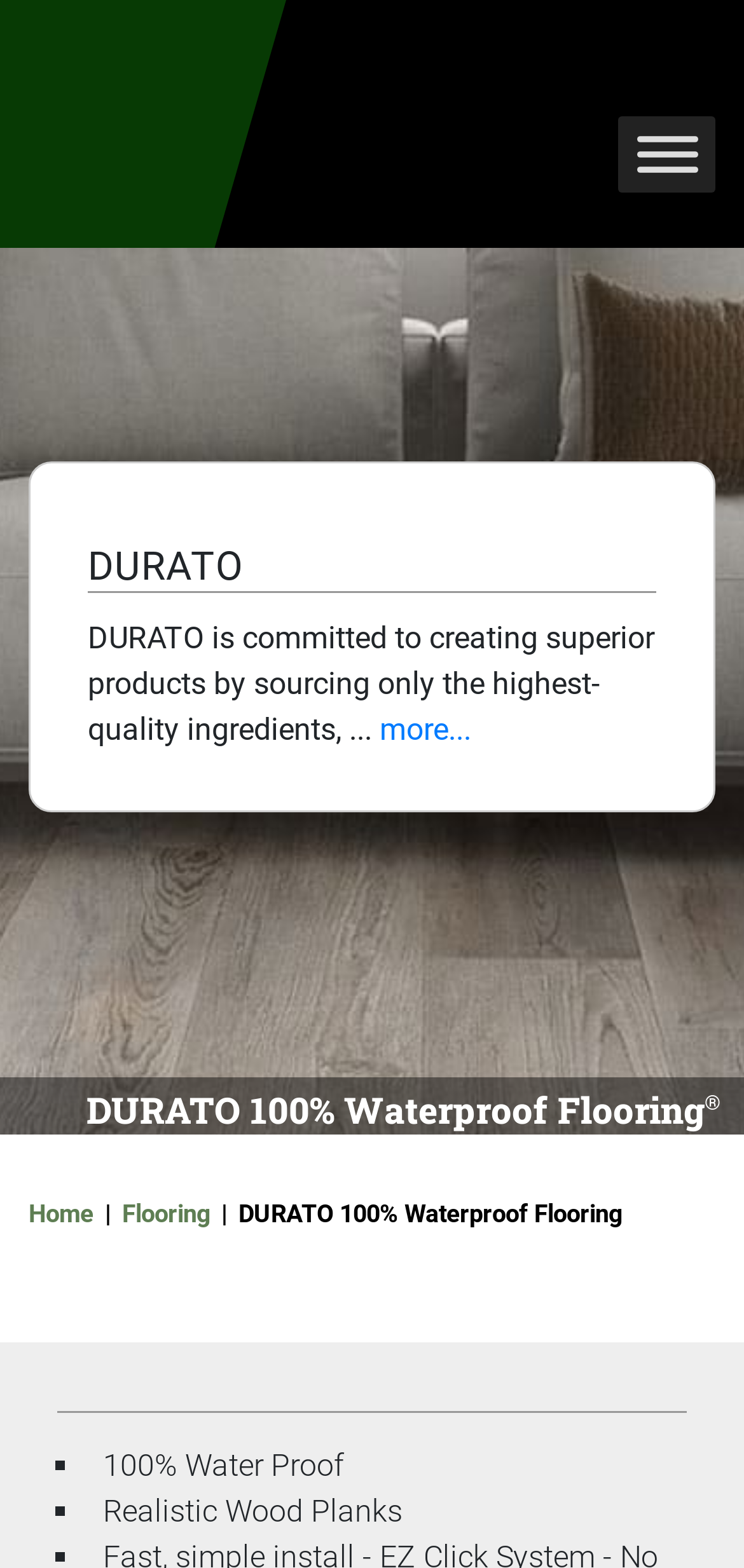Find the bounding box coordinates corresponding to the UI element with the description: "aria-label="Toggle Menu"". The coordinates should be formatted as [left, top, right, bottom], with values as floats between 0 and 1.

[0.856, 0.087, 0.938, 0.11]